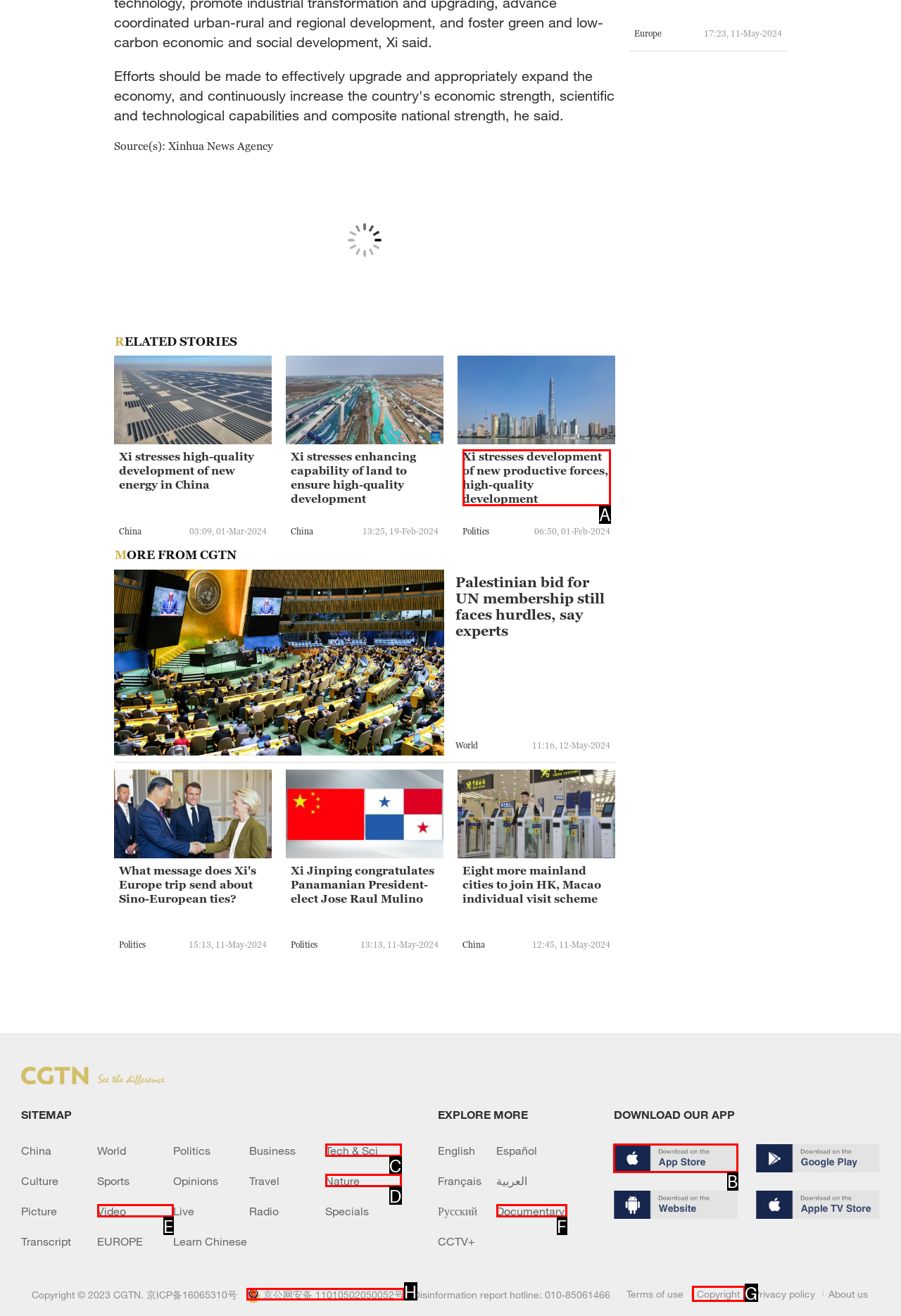Select the option I need to click to accomplish this task: Download the app
Provide the letter of the selected choice from the given options.

B